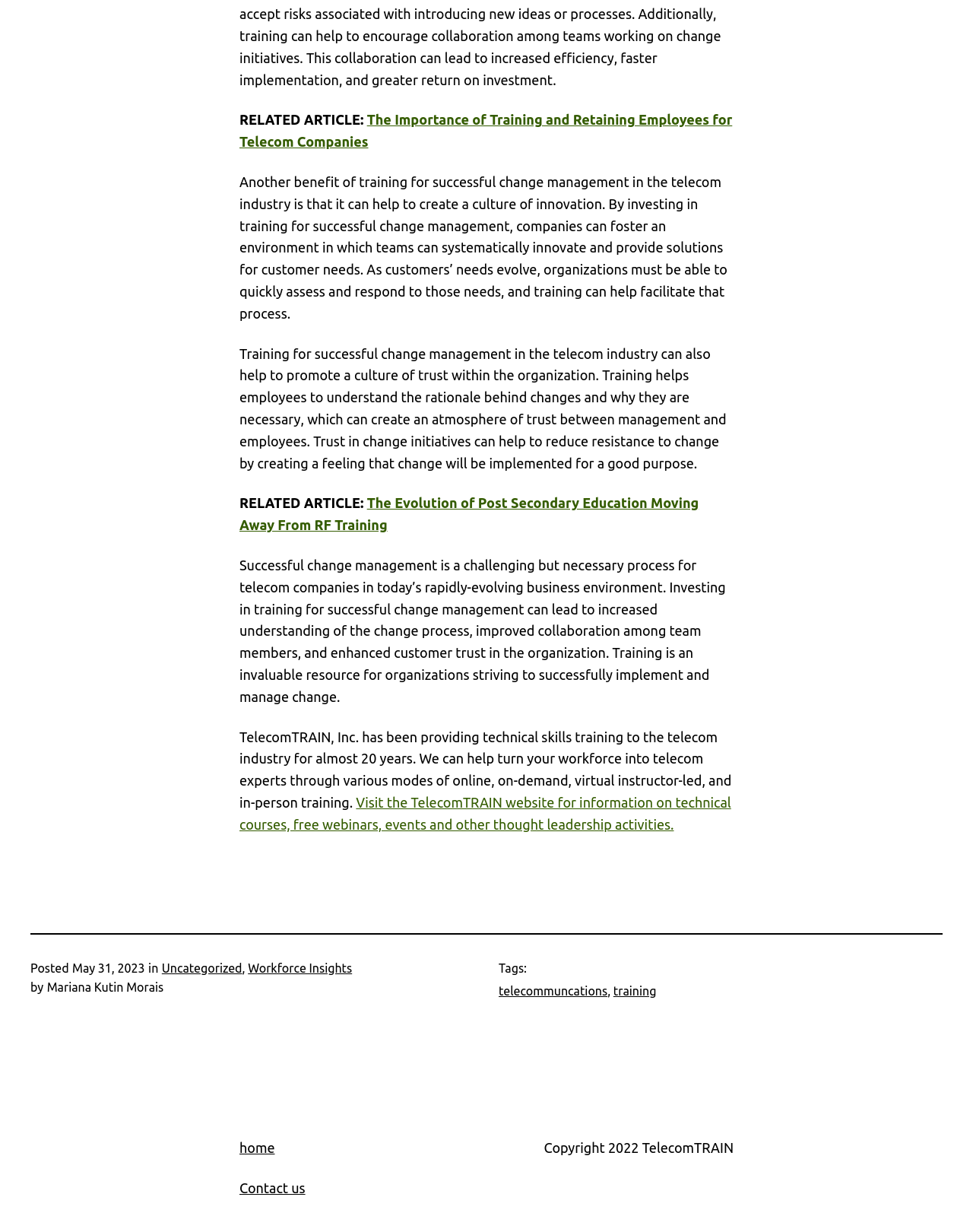Locate the bounding box coordinates of the clickable region to complete the following instruction: "Read the article about the importance of training and retaining employees for telecom companies."

[0.246, 0.091, 0.753, 0.121]